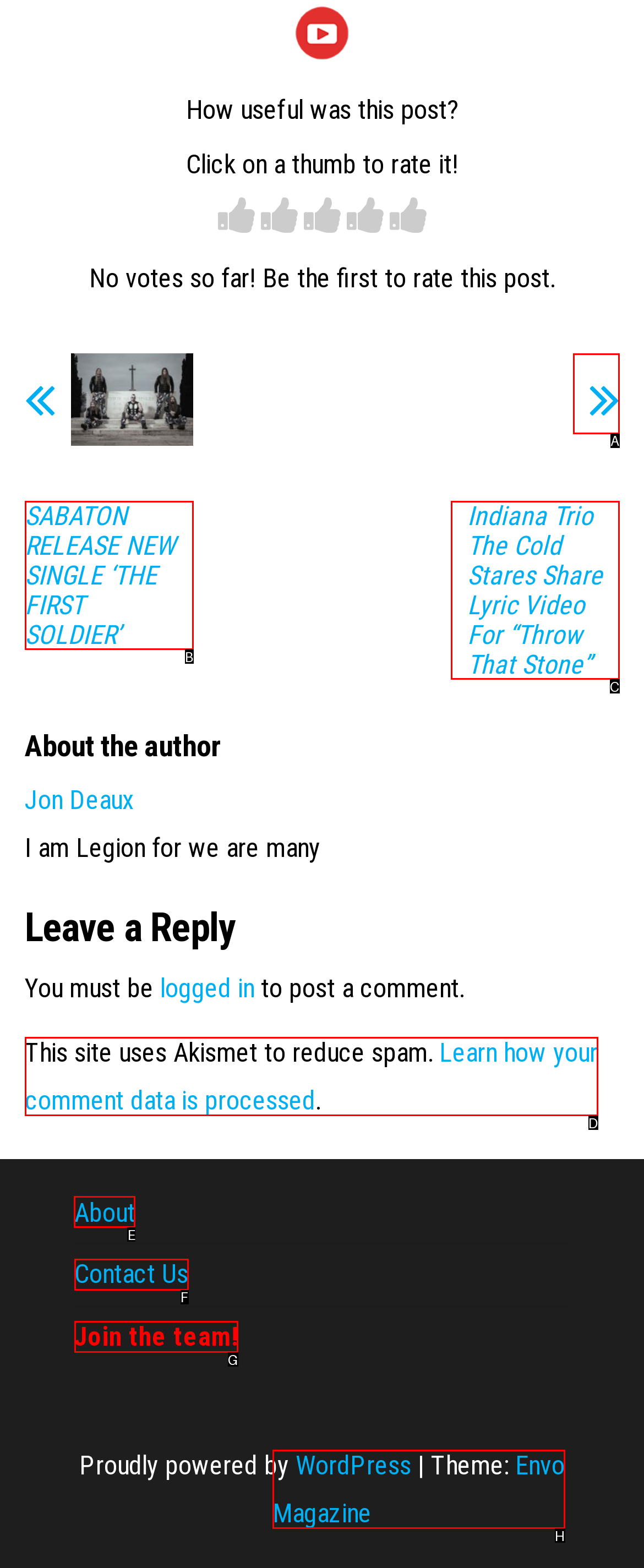To complete the instruction: Click on the 'About' link, which HTML element should be clicked?
Respond with the option's letter from the provided choices.

E